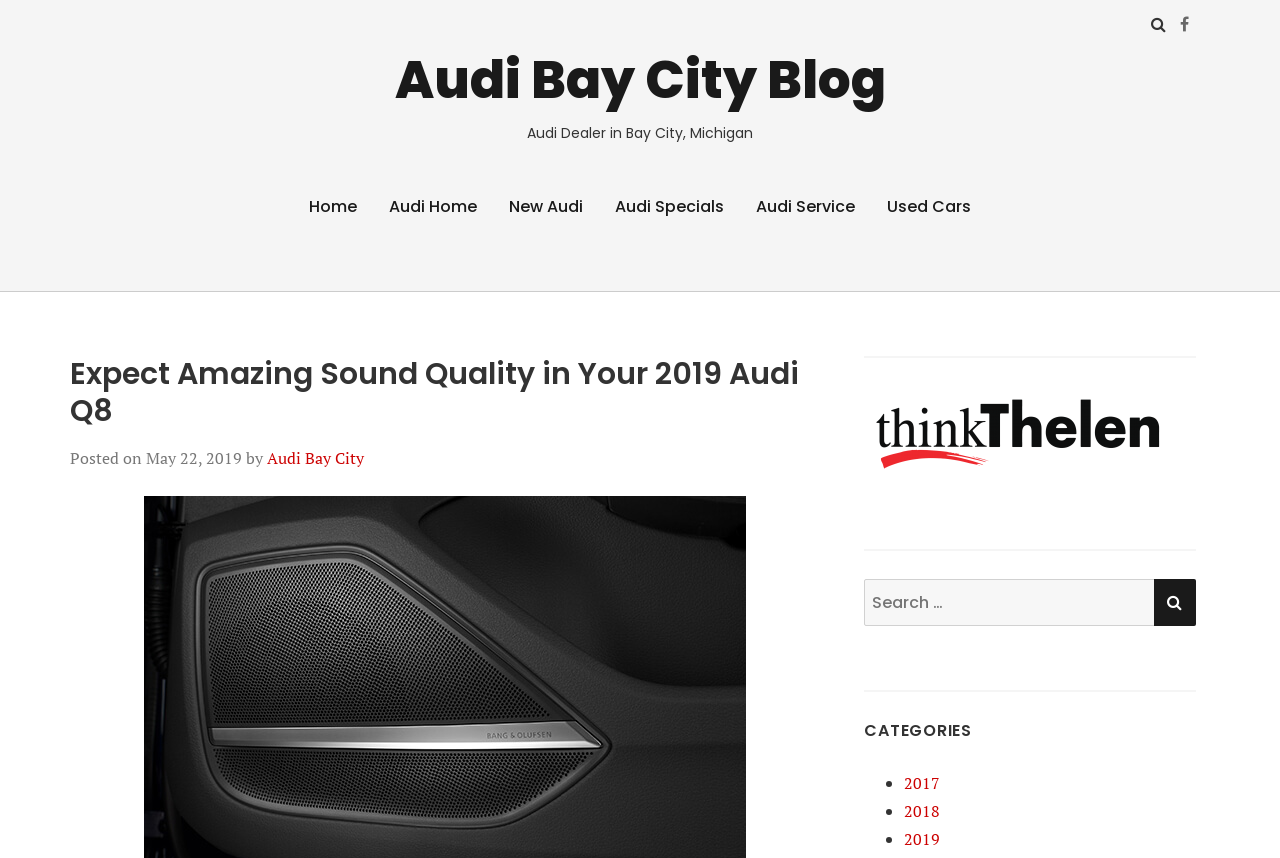Generate a comprehensive caption for the webpage you are viewing.

The webpage is about the 2019 Audi Q8 SUV, focusing on its performance, luxury, and sound quality. At the top left, there is a link with an icon, and next to it, a link to the "Audi Bay City Blog" is located. Below these links, a static text "Audi Dealer in Bay City, Michigan" is displayed.

On the top right, a navigation menu labeled "Primary Menu" is situated, containing links to "Home", "Audi Home", "New Audi", "Audi Specials", "Audi Service", and "Used Cars". 

Below the navigation menu, a header section is located, which contains a heading "Expect Amazing Sound Quality in Your 2019 Audi Q8". This heading is followed by a static text "Posted on", a time element showing "May 22, 2019", and a link to "Audi Bay City".

On the bottom right, a "Think Thelen Logo" image is displayed, along with a search bar and a search button. Below the search bar, a heading "CATEGORIES" is situated, followed by a list of links to different years, including "2017", "2018", and "2019", each preceded by a bullet point.